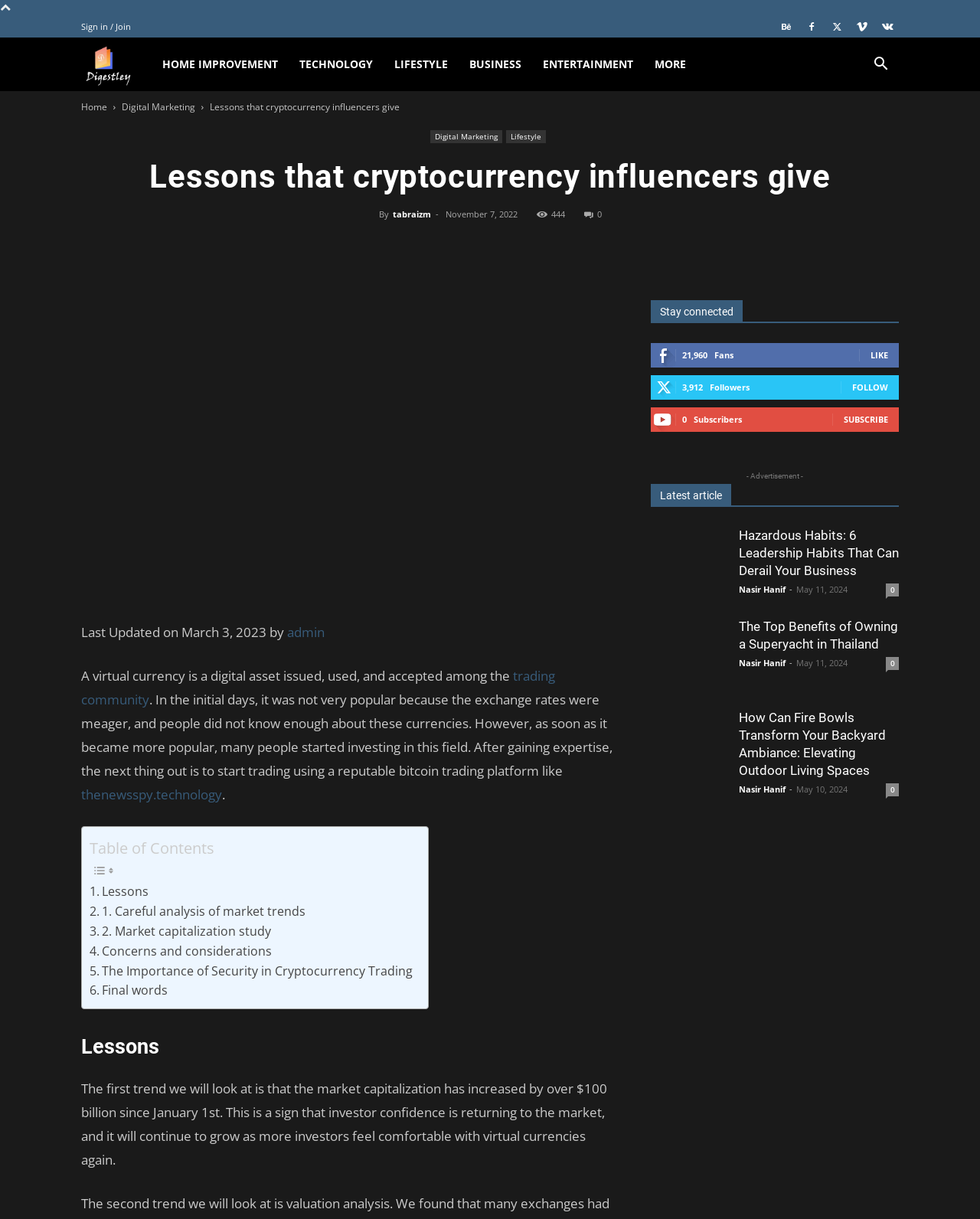What is the category of the article?
Please provide a single word or phrase as the answer based on the screenshot.

Digital Marketing